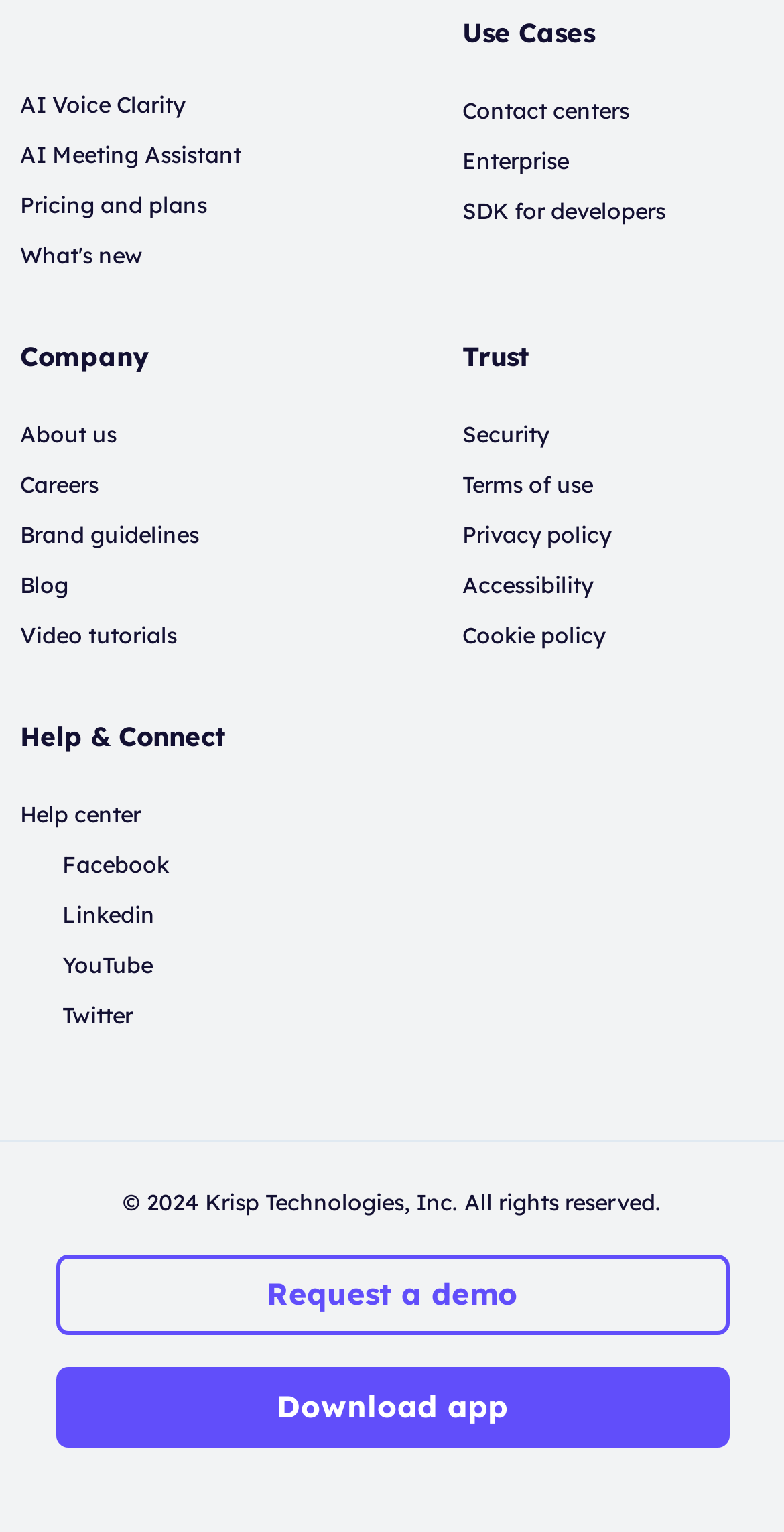Kindly determine the bounding box coordinates for the area that needs to be clicked to execute this instruction: "Learn about the company".

[0.026, 0.274, 0.149, 0.292]